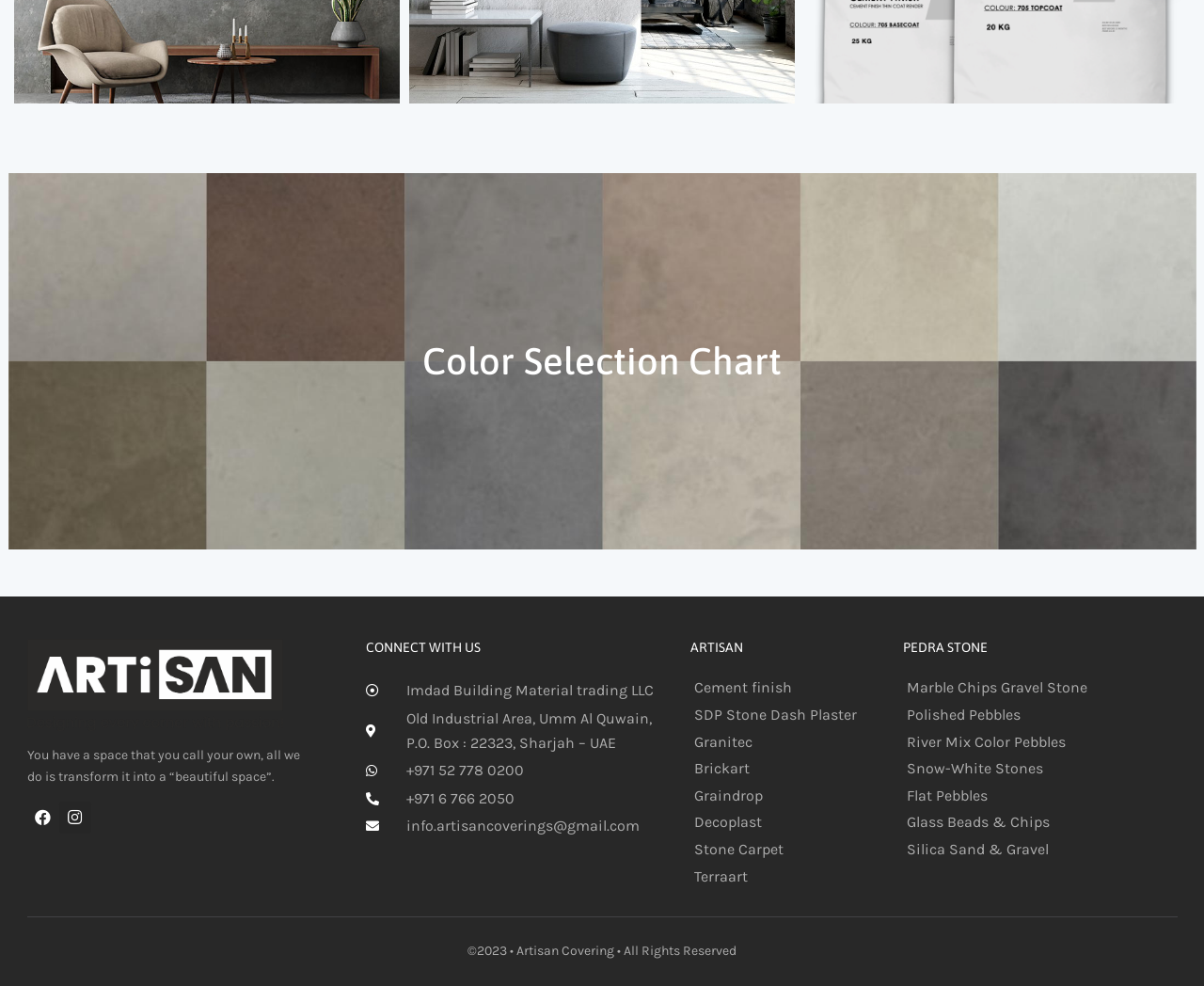Answer the question below with a single word or a brief phrase: 
What is the phone number?

+971 52 778 0200